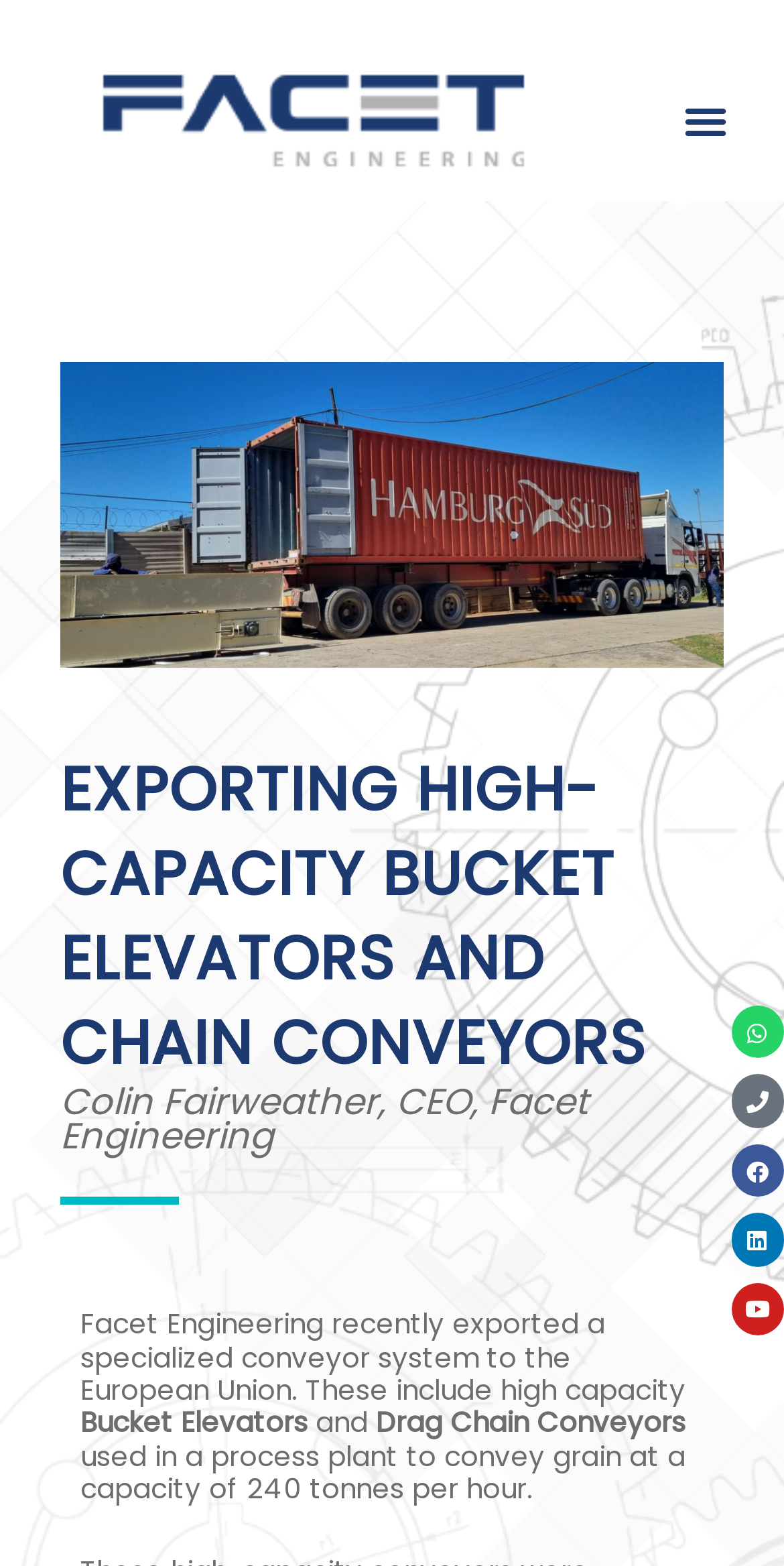Refer to the image and provide an in-depth answer to the question: 
What type of sorters are mentioned on the webpage?

I found the type of sorters mentioned on the webpage through the link element 'Electronic colour sorters' which is a part of the webpage's navigation.